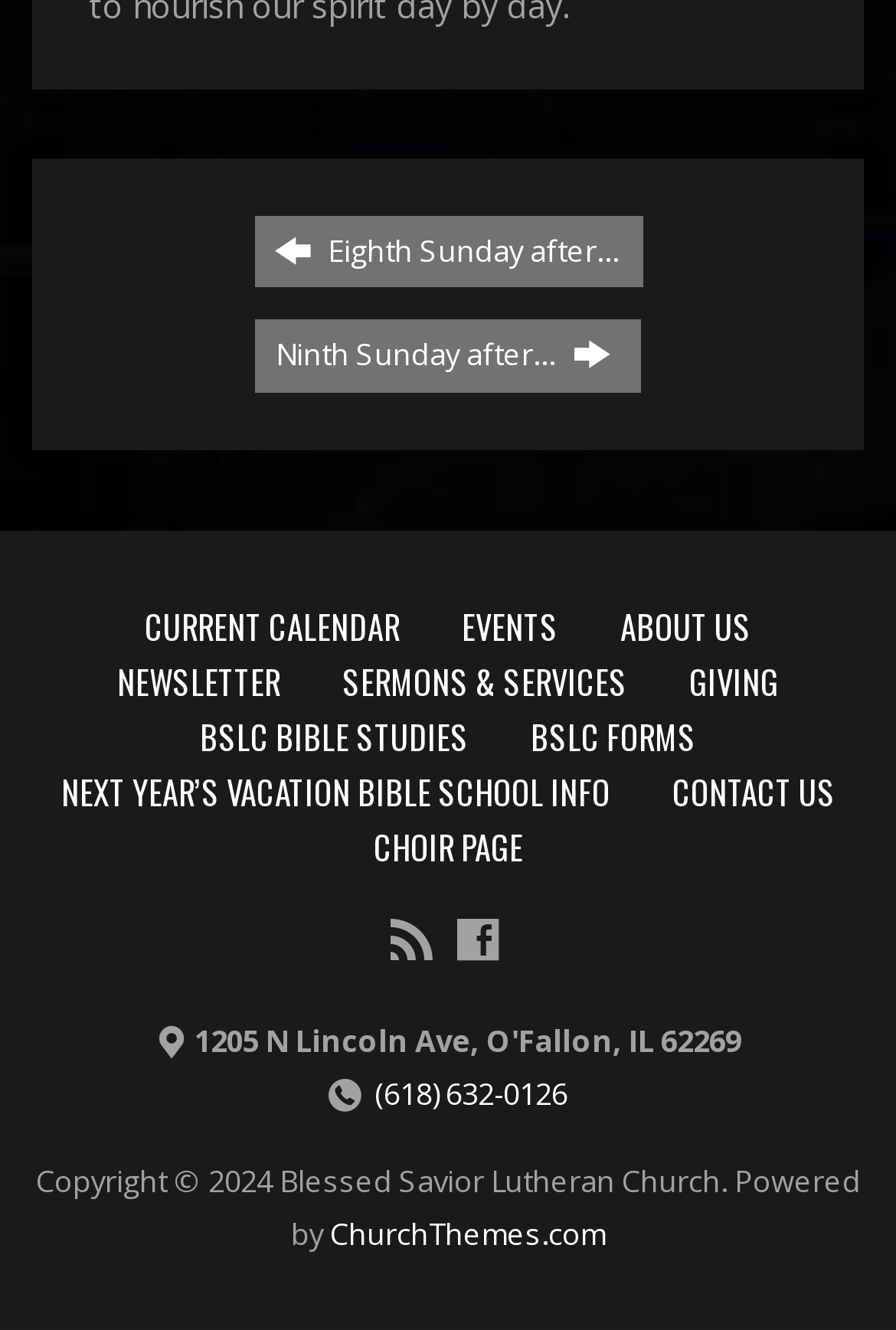Respond to the question with just a single word or phrase: 
How many links are in the top navigation menu?

7